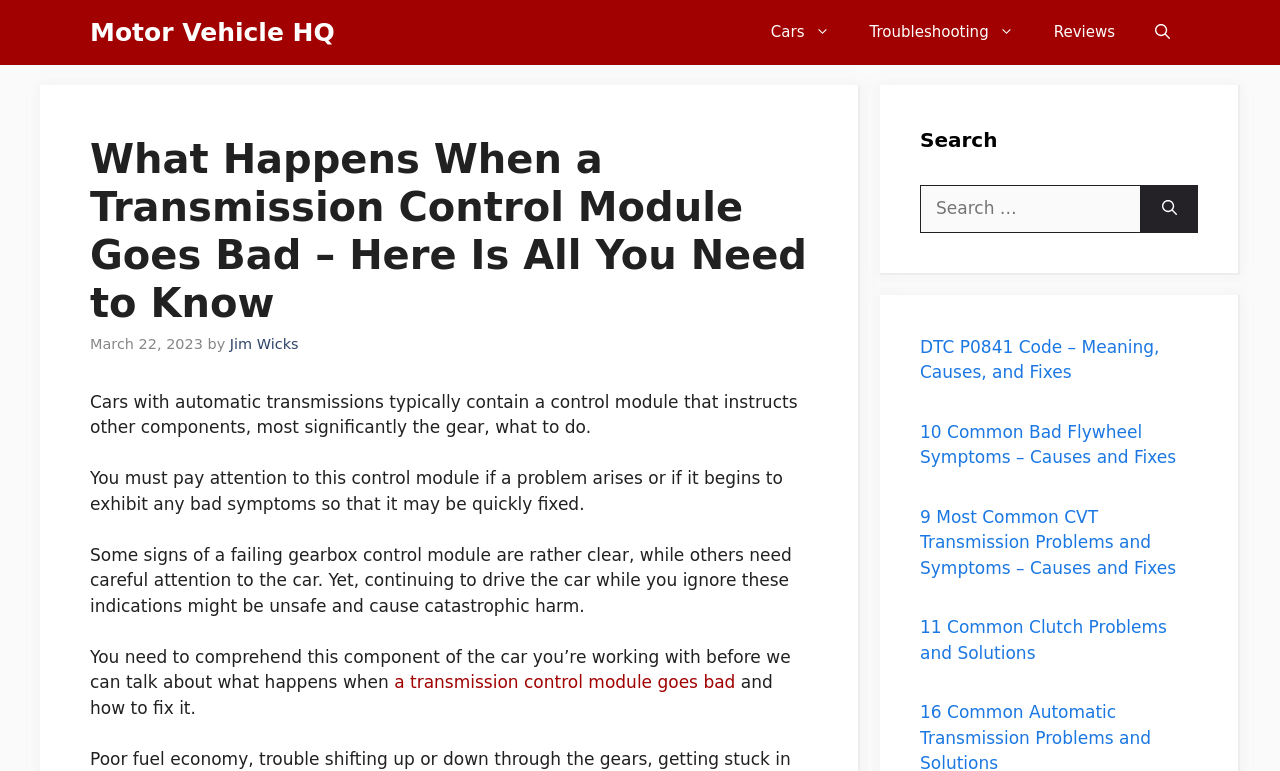Find the bounding box coordinates of the area that needs to be clicked in order to achieve the following instruction: "Click on the link to 10 Common Bad Flywheel Symptoms". The coordinates should be specified as four float numbers between 0 and 1, i.e., [left, top, right, bottom].

[0.719, 0.547, 0.919, 0.606]